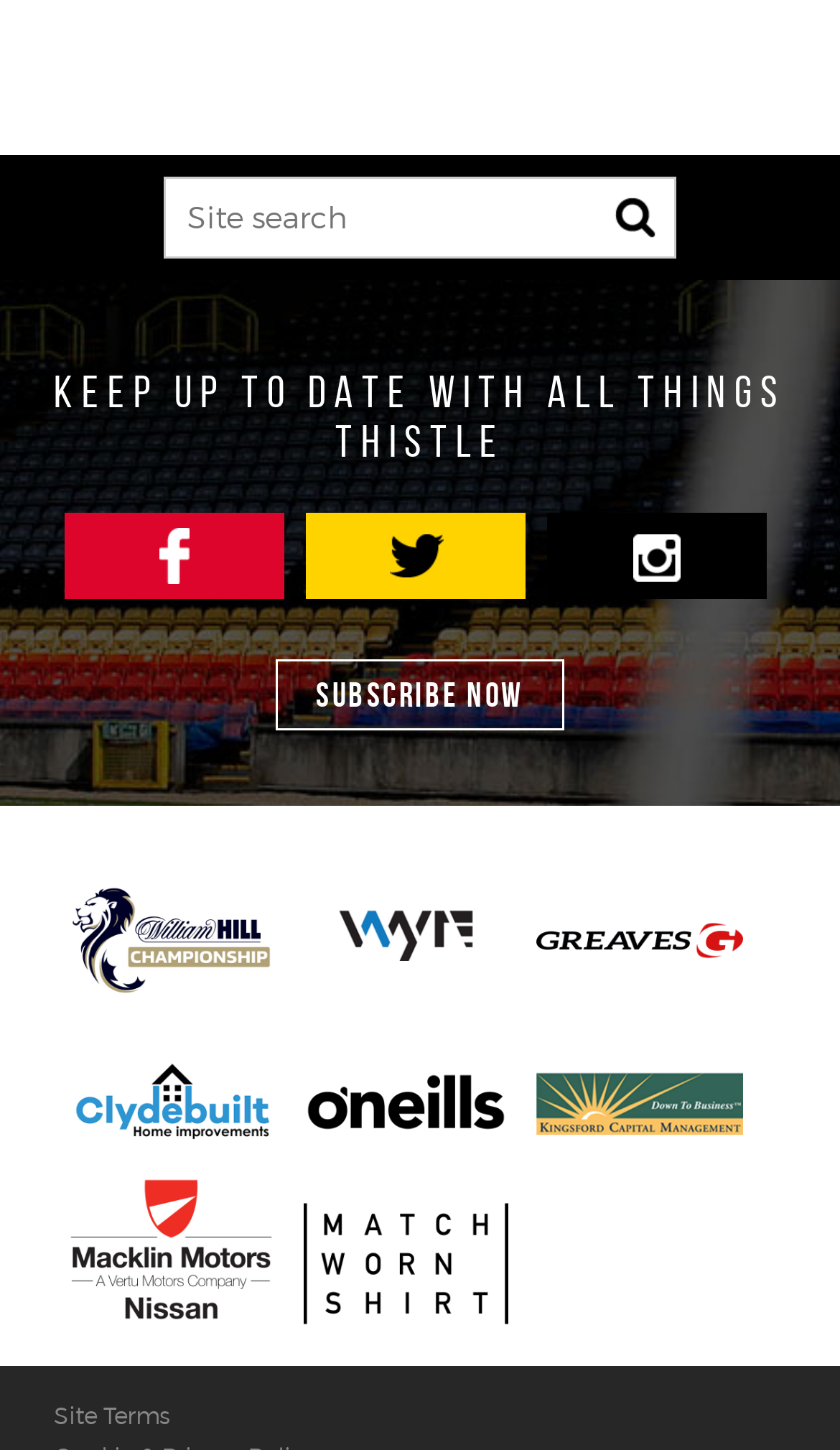Identify the bounding box coordinates of the area that should be clicked in order to complete the given instruction: "search for something". The bounding box coordinates should be four float numbers between 0 and 1, i.e., [left, top, right, bottom].

[0.195, 0.122, 0.805, 0.178]